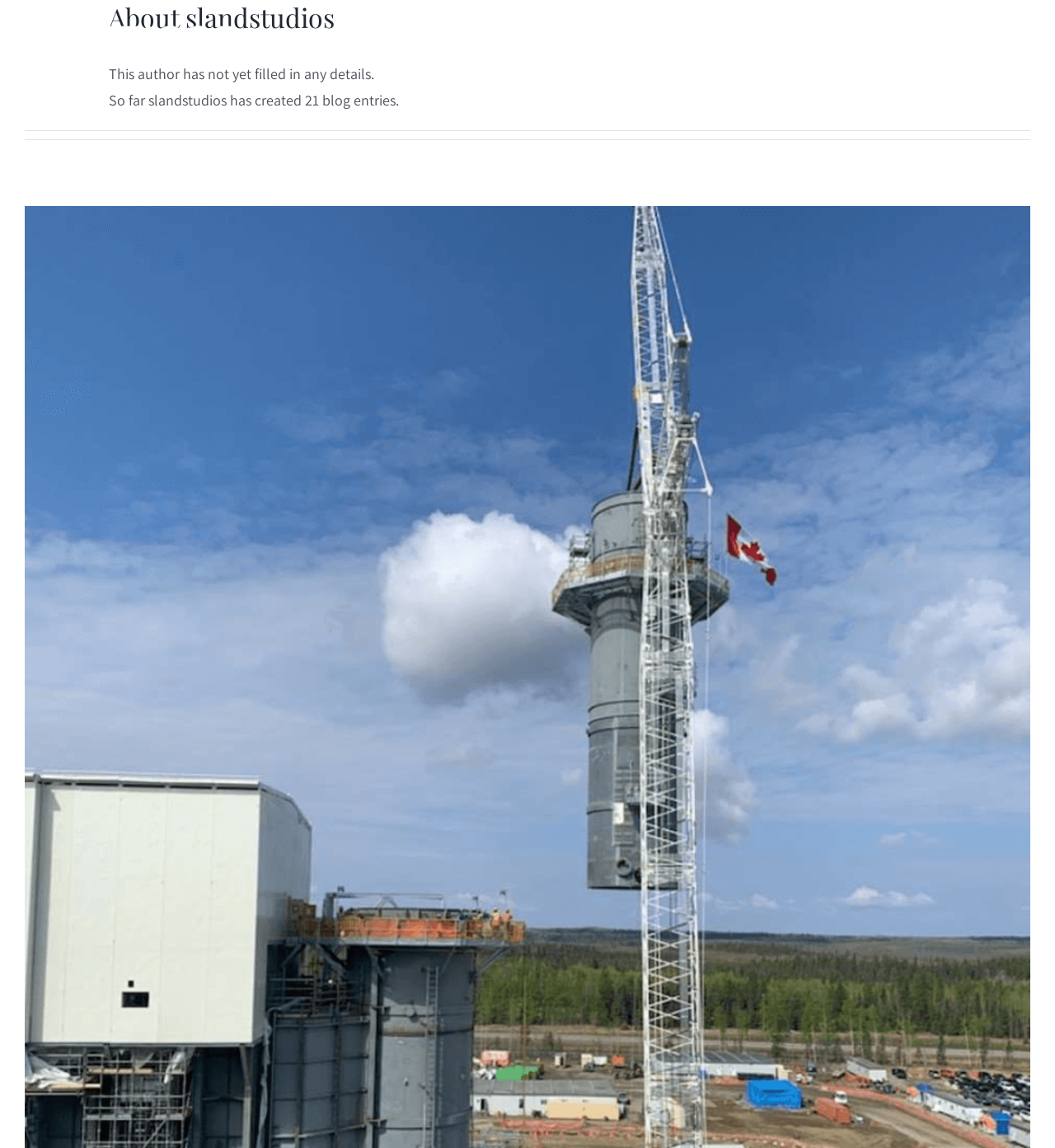Please identify the bounding box coordinates of the region to click in order to complete the given instruction: "Click the Kineticor Logo". The coordinates should be four float numbers between 0 and 1, i.e., [left, top, right, bottom].

[0.023, 0.022, 0.229, 0.047]